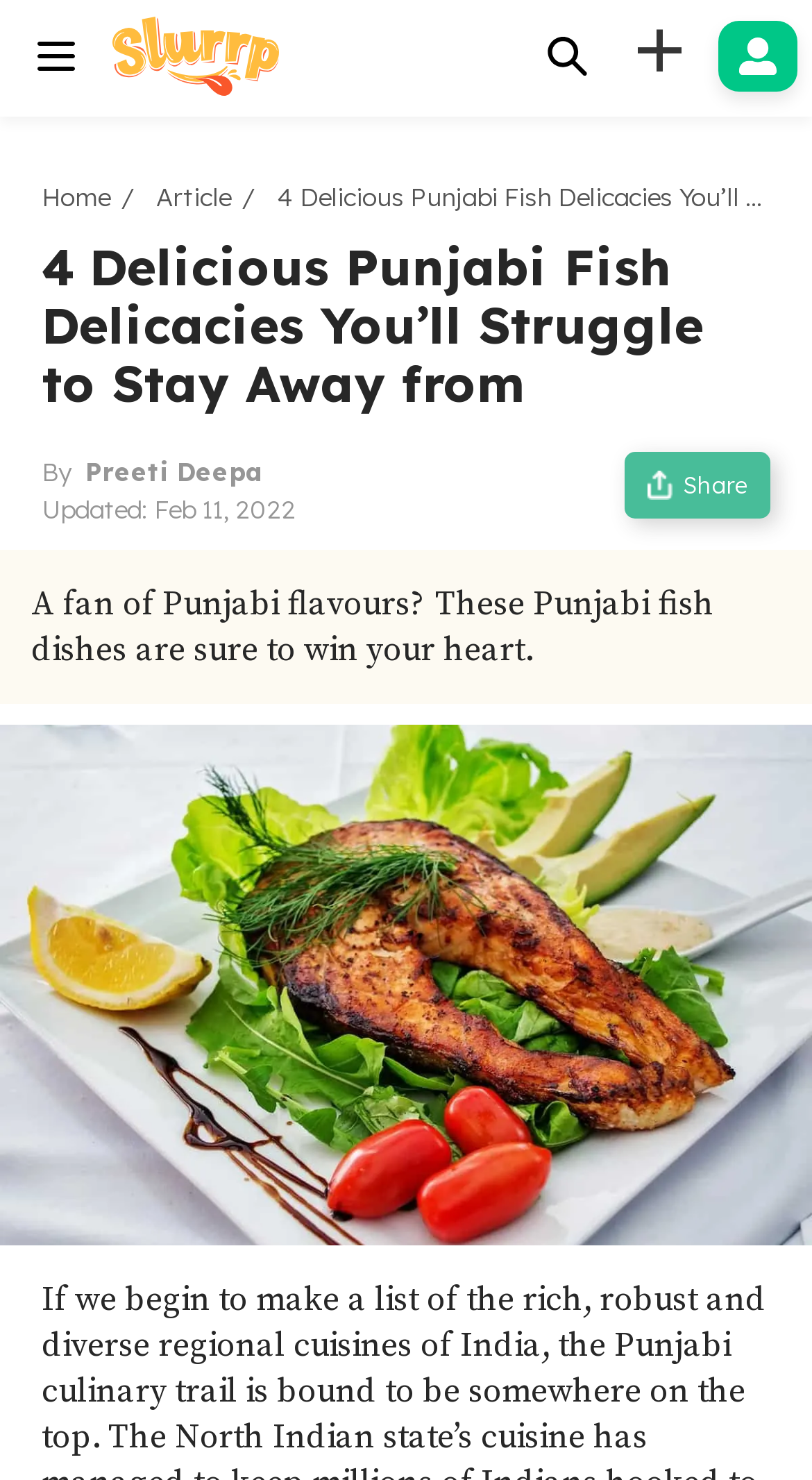Could you please study the image and provide a detailed answer to the question:
How many social media sharing options are available?

I counted the number of links with no text, which are likely social media sharing options, and found 6 of them.